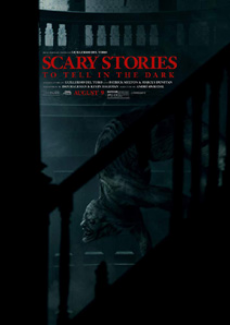What is the atmosphere of the poster?
Based on the screenshot, give a detailed explanation to answer the question.

The poster presents a dark and eerie atmosphere, which is enhanced by the subtle shadows and dim lighting, evoking feelings of suspense and fear in the viewer.